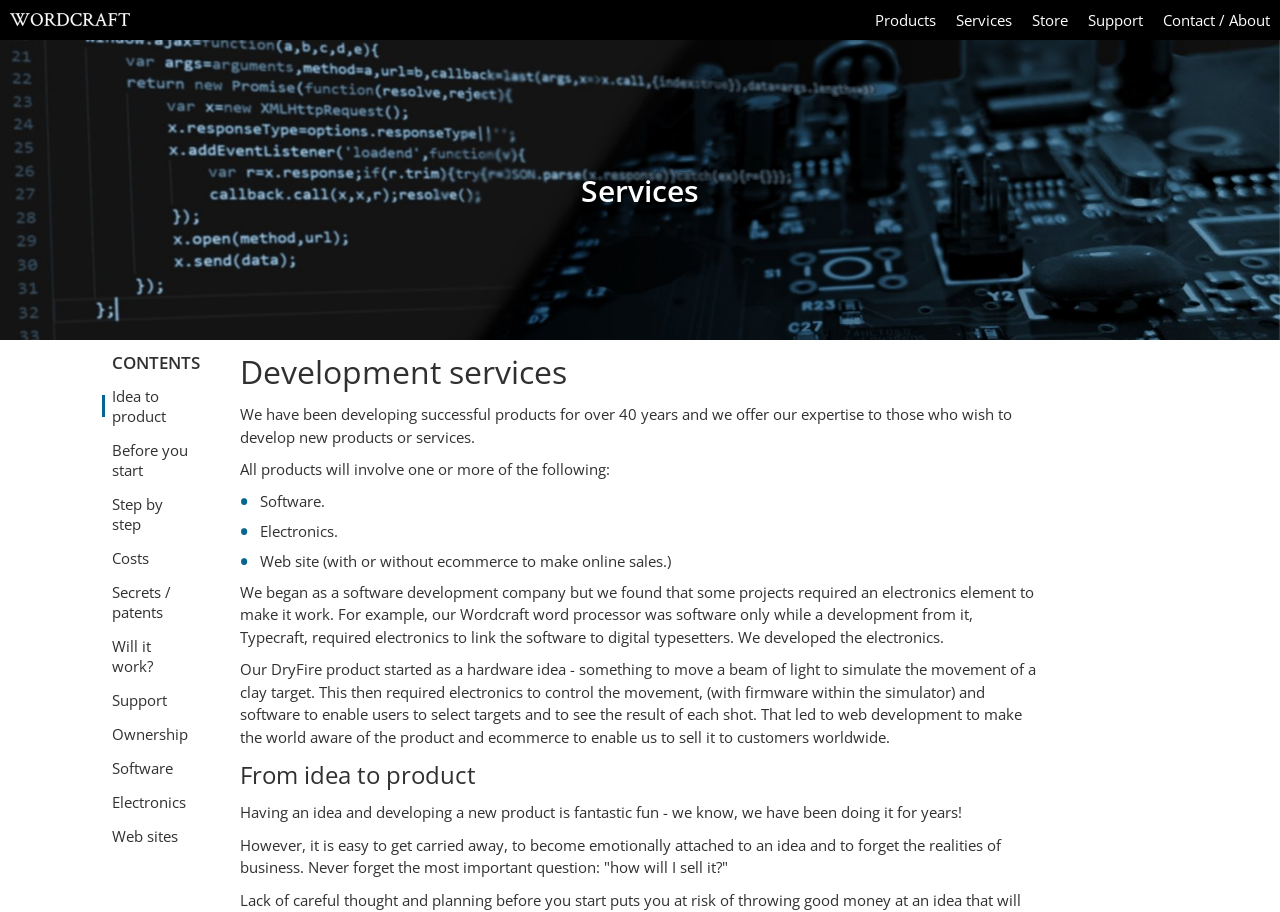What types of products has Wordcraft developed in the past?
Please provide a comprehensive answer based on the details in the screenshot.

Based on the webpage, Wordcraft has developed a range of products in the past, including a word processor and a simulator, such as DryFire, which simulates the movement of a clay target. This suggests that the company has experience in developing a variety of products that require both software and electronics expertise.